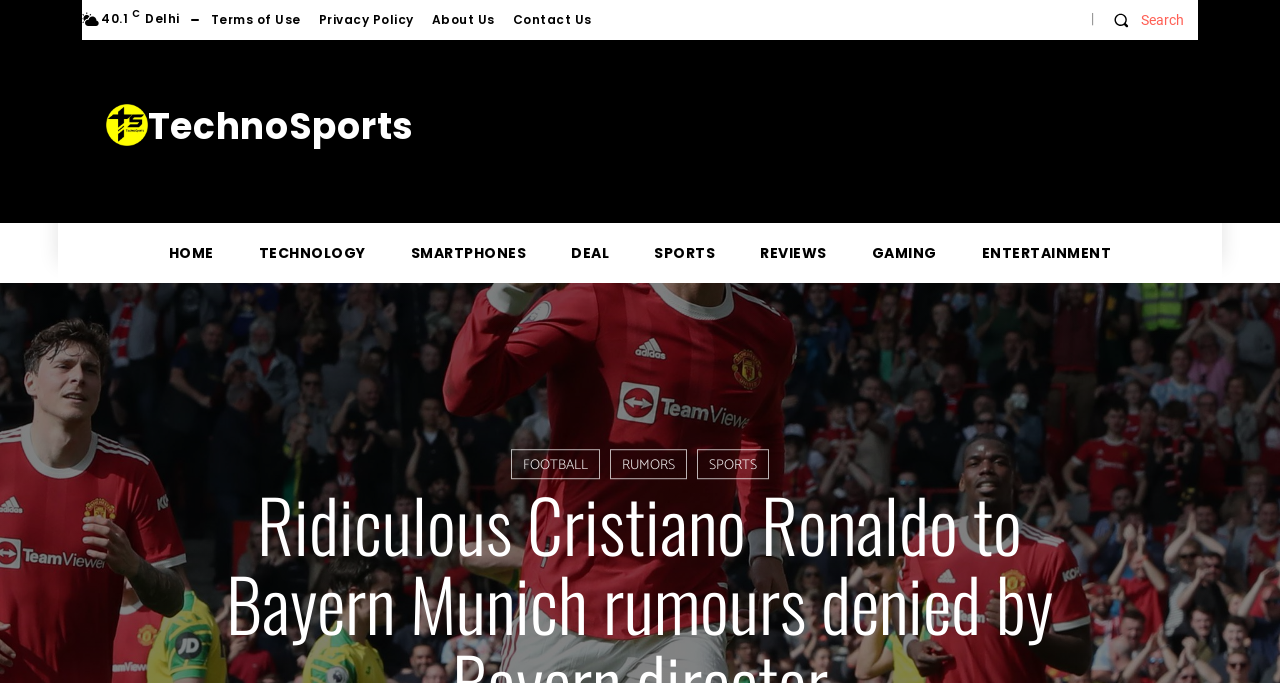Please extract the title of the webpage.

Ridiculous Cristiano Ronaldo to Bayern Munich rumours denied by Bayern director